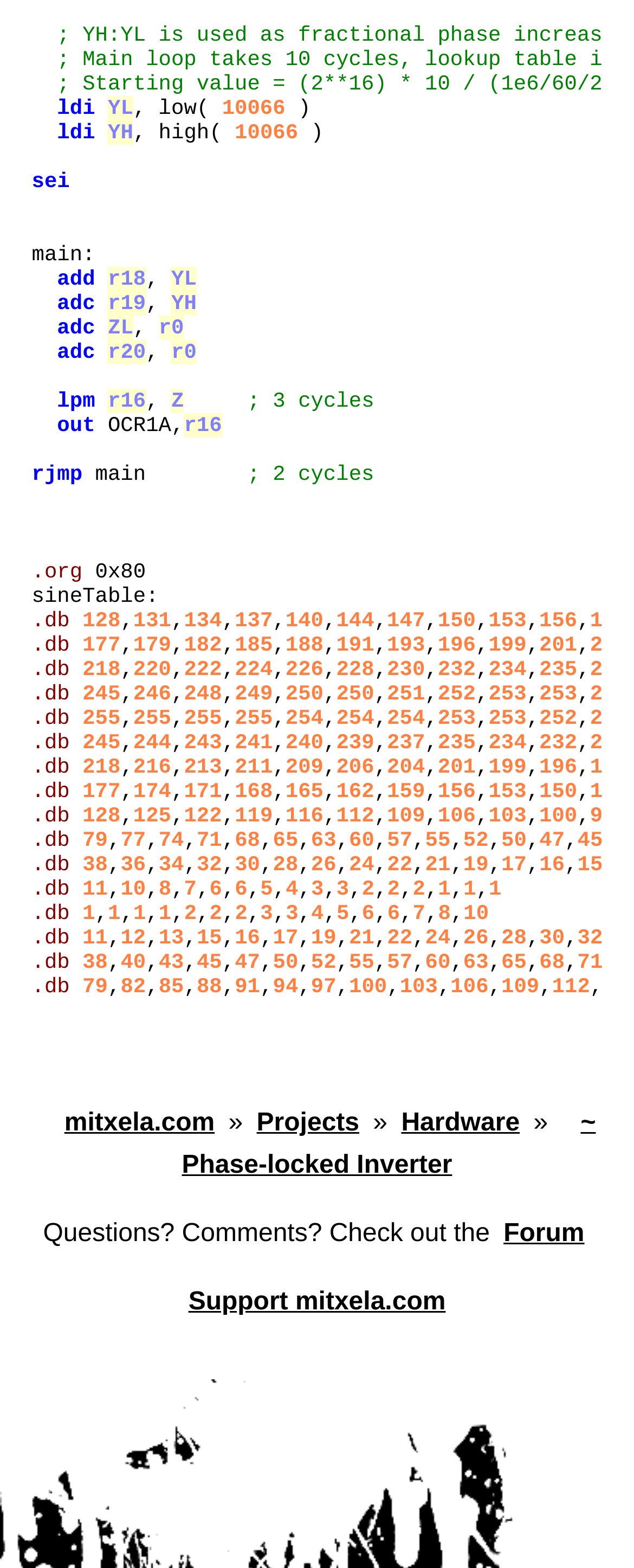How many cycles does the 'out' instruction take?
Based on the screenshot, answer the question with a single word or phrase.

3 cycles